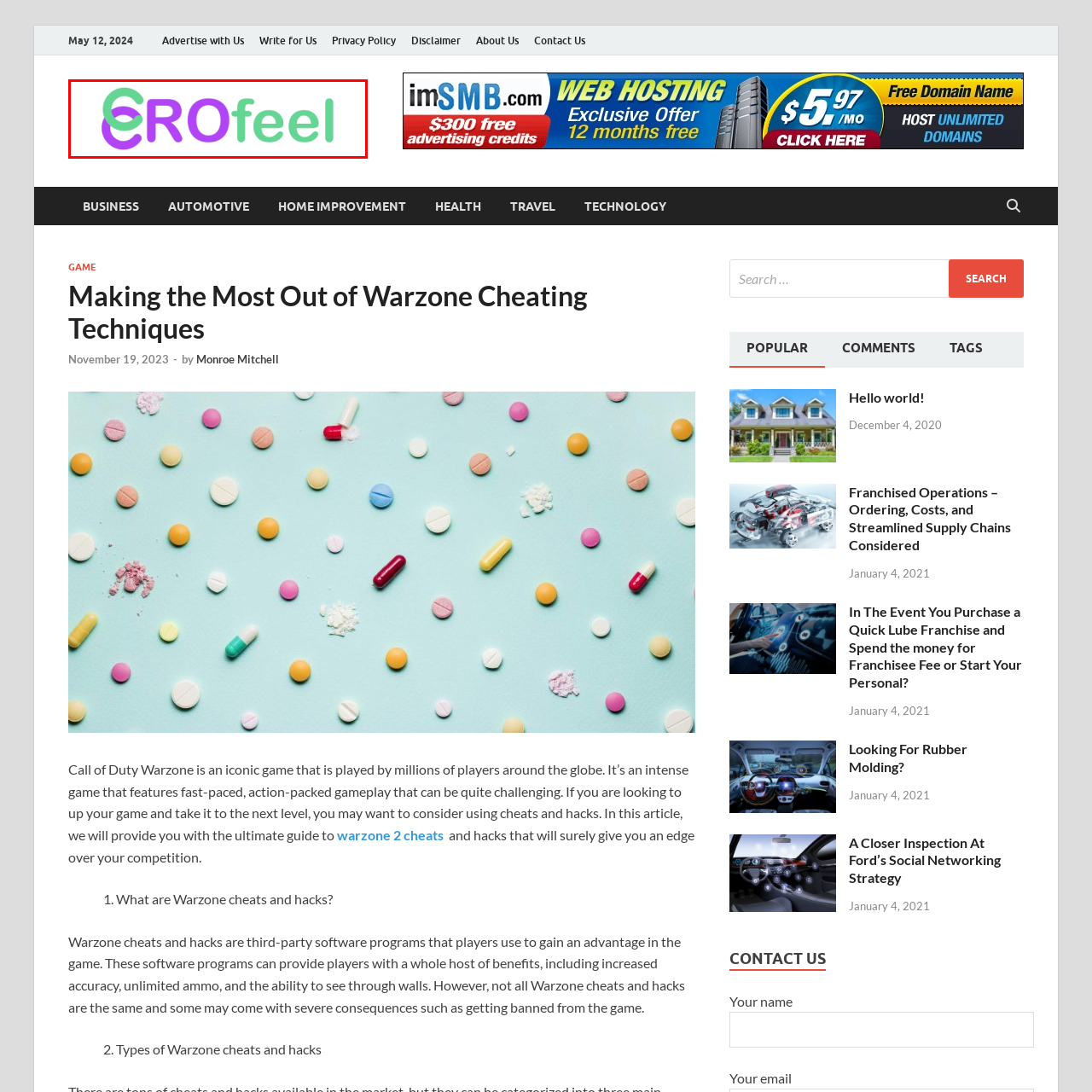What does the word 'feel' convey?
Carefully analyze the image within the red bounding box and give a comprehensive response to the question using details from the image.

The word 'feel' is presented in a striking purple font, which conveys a sense of emotional connection and user experience, aligning with the platform's focus on sensational news and stories that evoke strong feelings.